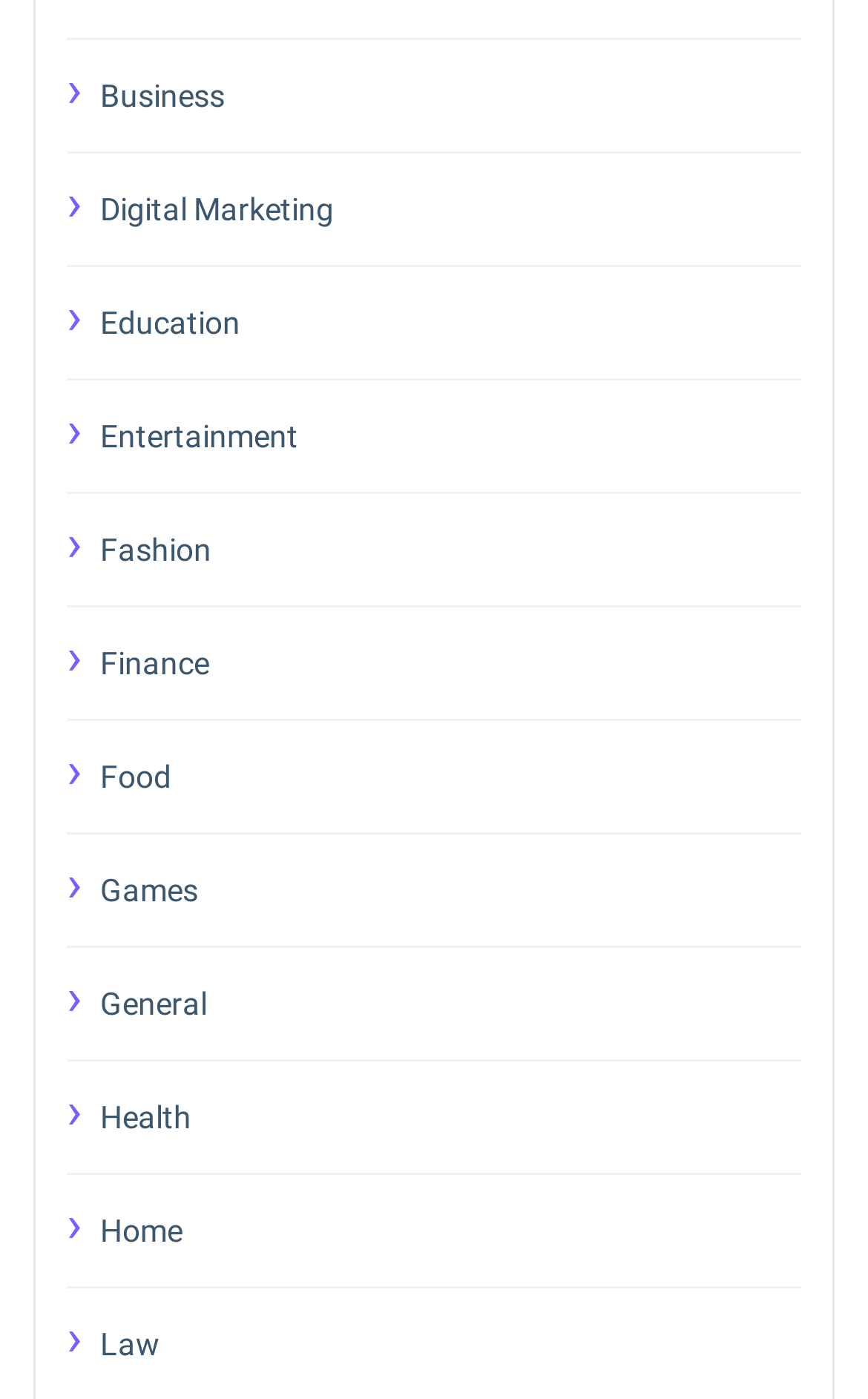Using the element description: "Digital Marketing", determine the bounding box coordinates for the specified UI element. The coordinates should be four float numbers between 0 and 1, [left, top, right, bottom].

[0.115, 0.129, 0.923, 0.17]